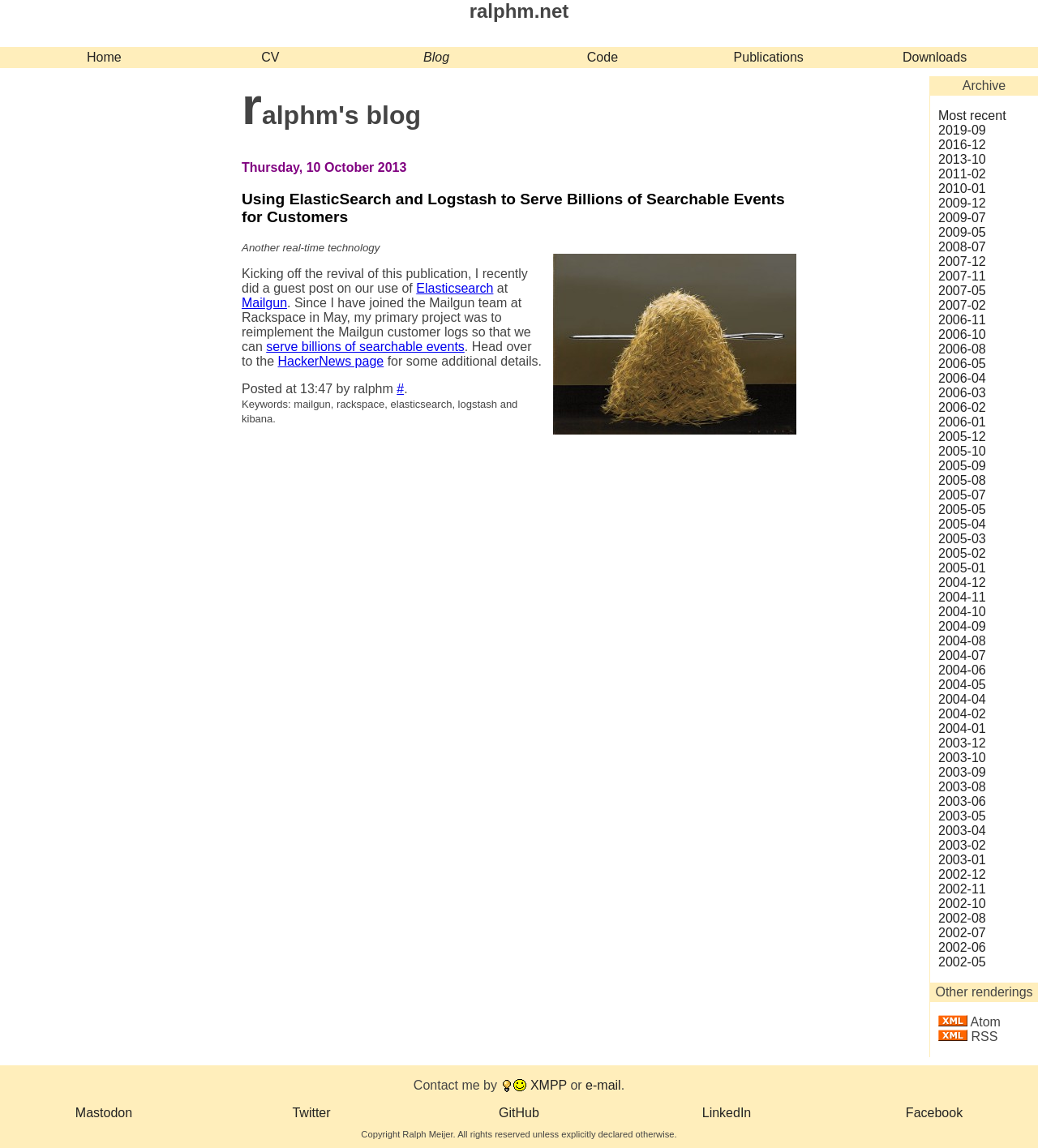Determine the coordinates of the bounding box that should be clicked to complete the instruction: "Read the article 'Using ElasticSearch and Logstash to Serve Billions of Searchable Events for Customers'". The coordinates should be represented by four float numbers between 0 and 1: [left, top, right, bottom].

[0.233, 0.166, 0.767, 0.197]